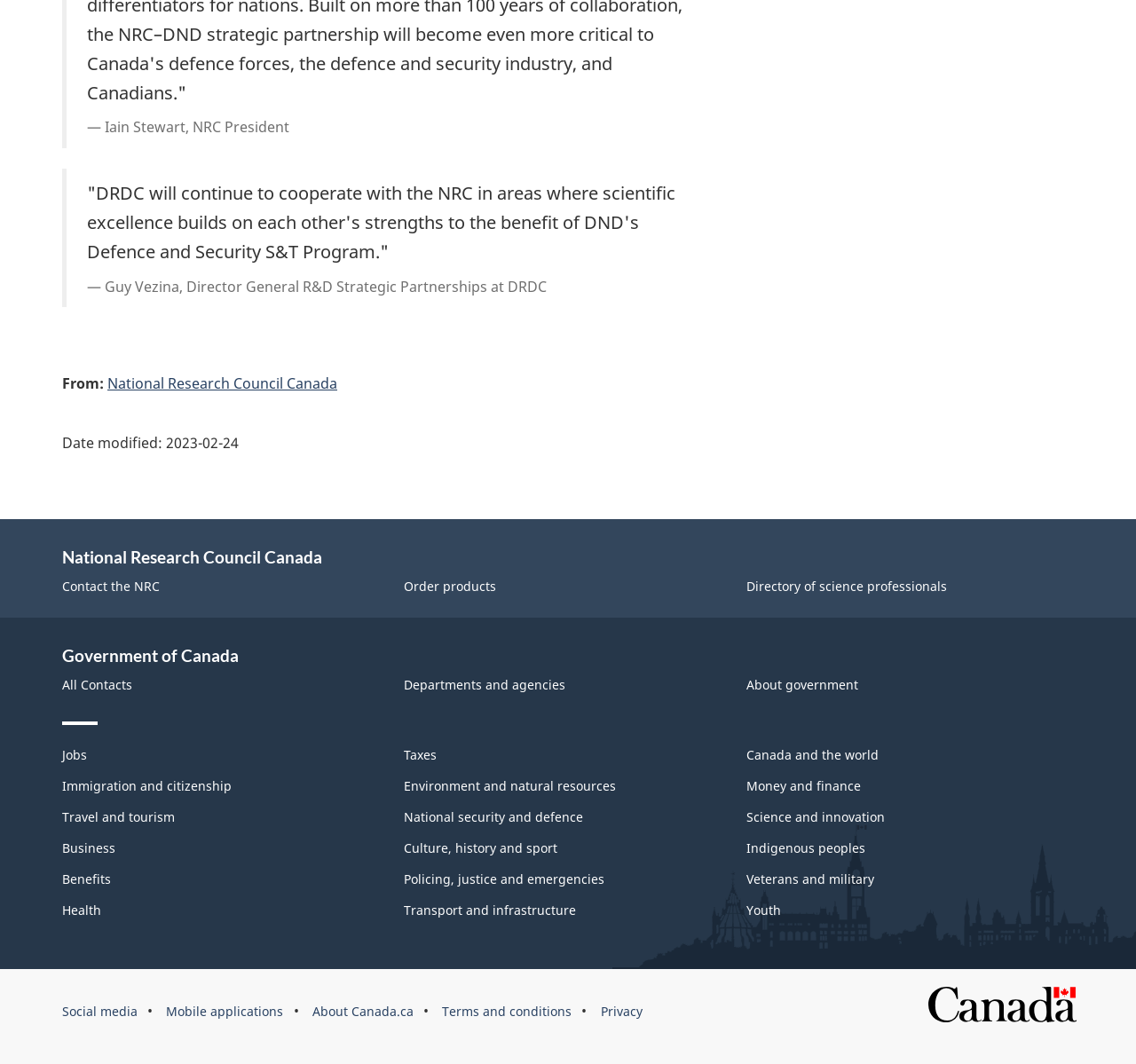Determine the bounding box coordinates of the clickable region to execute the instruction: "Explore Science and innovation". The coordinates should be four float numbers between 0 and 1, denoted as [left, top, right, bottom].

[0.657, 0.76, 0.779, 0.776]